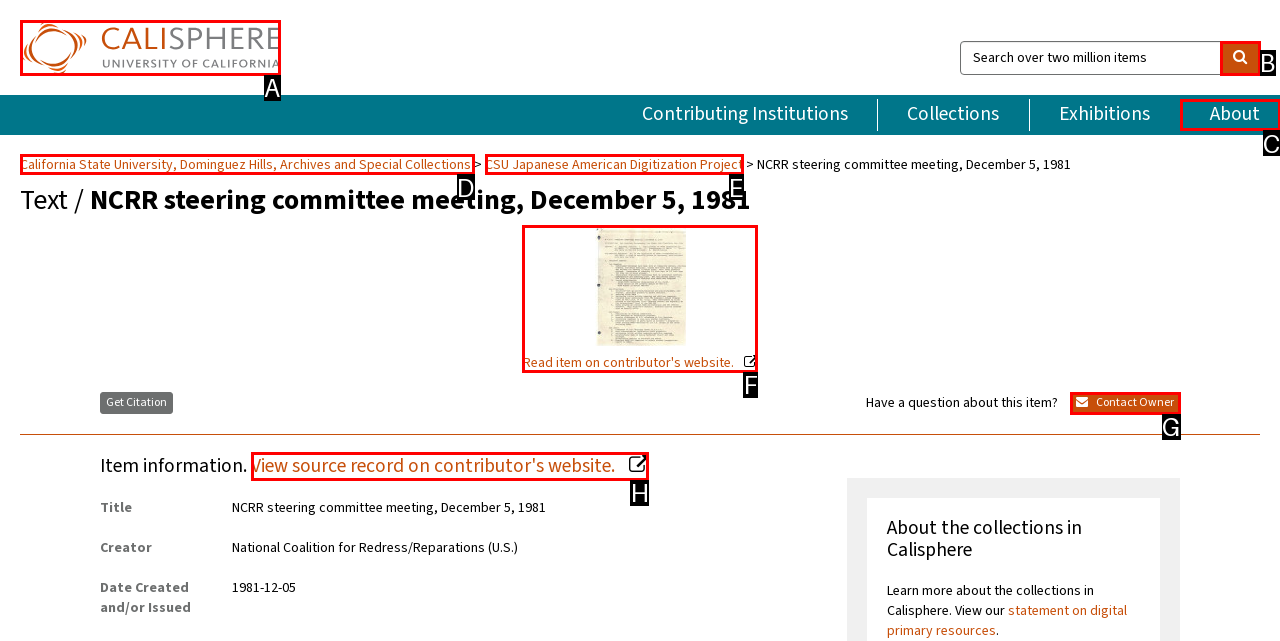Determine which option fits the element description: girls
Answer with the option’s letter directly.

None